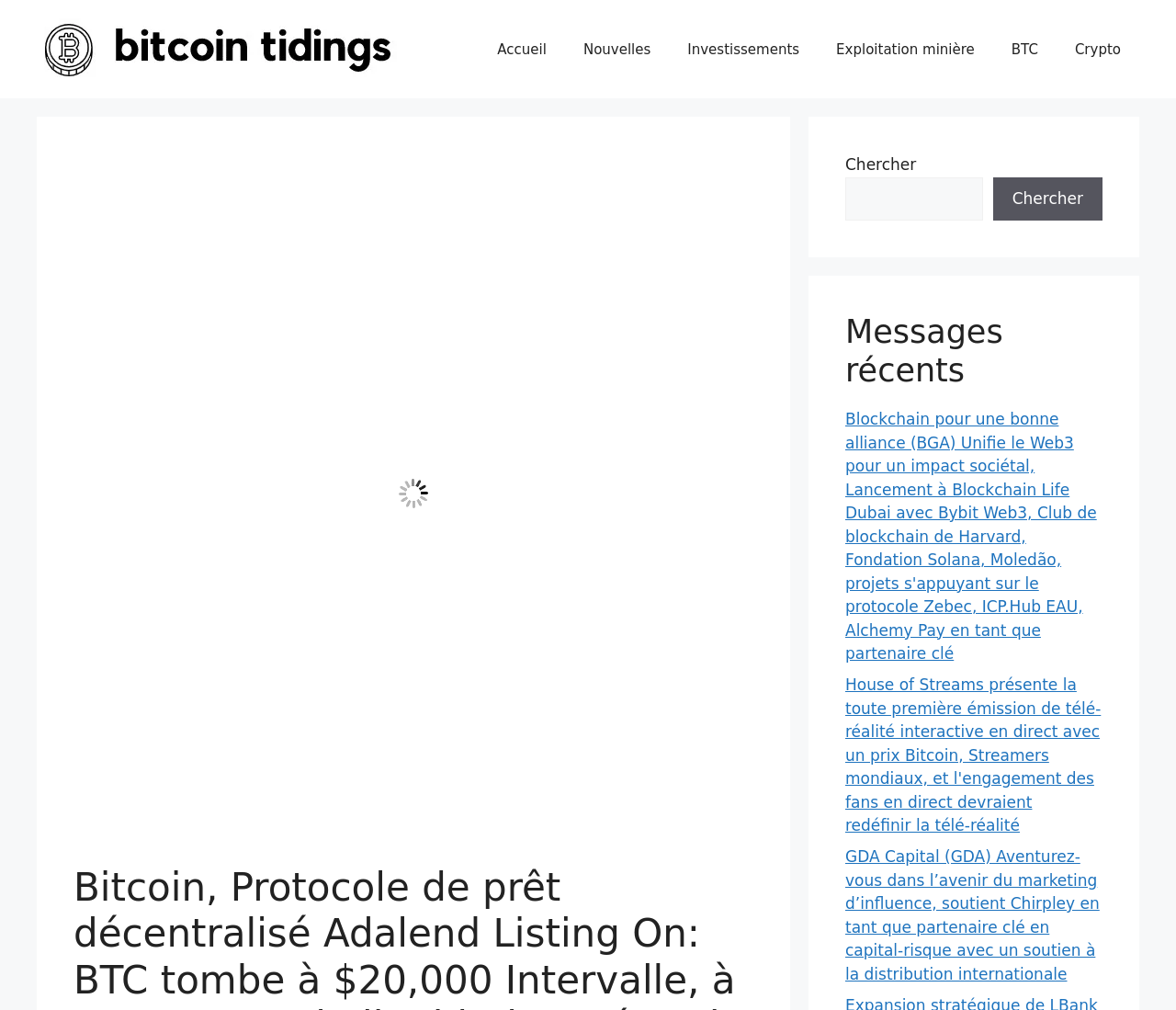Can you give a comprehensive explanation to the question given the content of the image?
What is the topic of the first article on the webpage?

The first article on the webpage has a heading 'Blockchain pour une bonne alliance (BGA) Unifie le Web3 pour un impact sociétal, Lancement à Blockchain Life Dubai avec Bybit Web3, Club de blockchain de Harvard, Fondation Solana, Moledão, projets s'appuyant sur le protocole Zebec, ICP.Hub EAU, Alchemy Pay en tant que partenaire clé', which suggests that the topic of the article is related to a blockchain alliance.